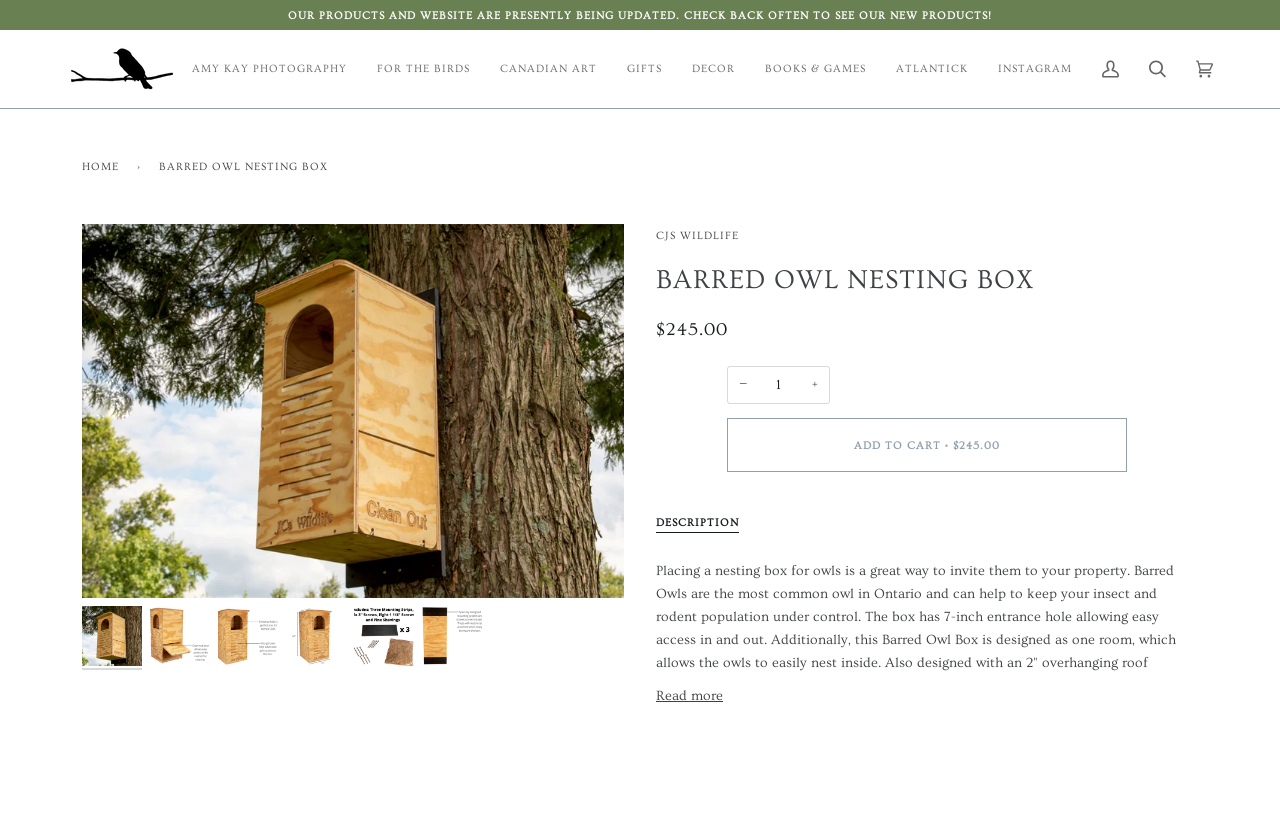Could you locate the bounding box coordinates for the section that should be clicked to accomplish this task: "Add the 'BARRED OWL NESTING BOX' to cart".

[0.568, 0.504, 0.88, 0.569]